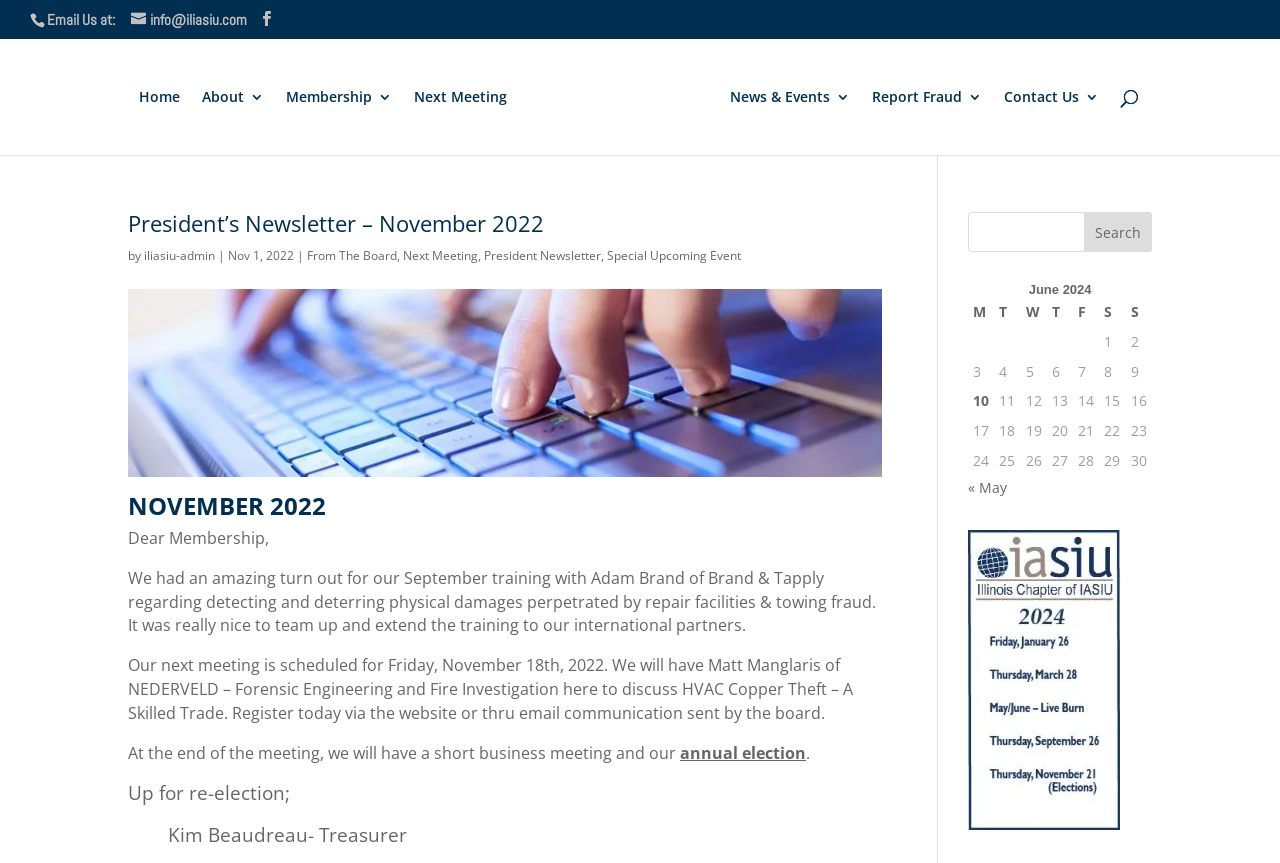Identify the bounding box coordinates of the section that should be clicked to achieve the task described: "Go to 'Food' topic".

None